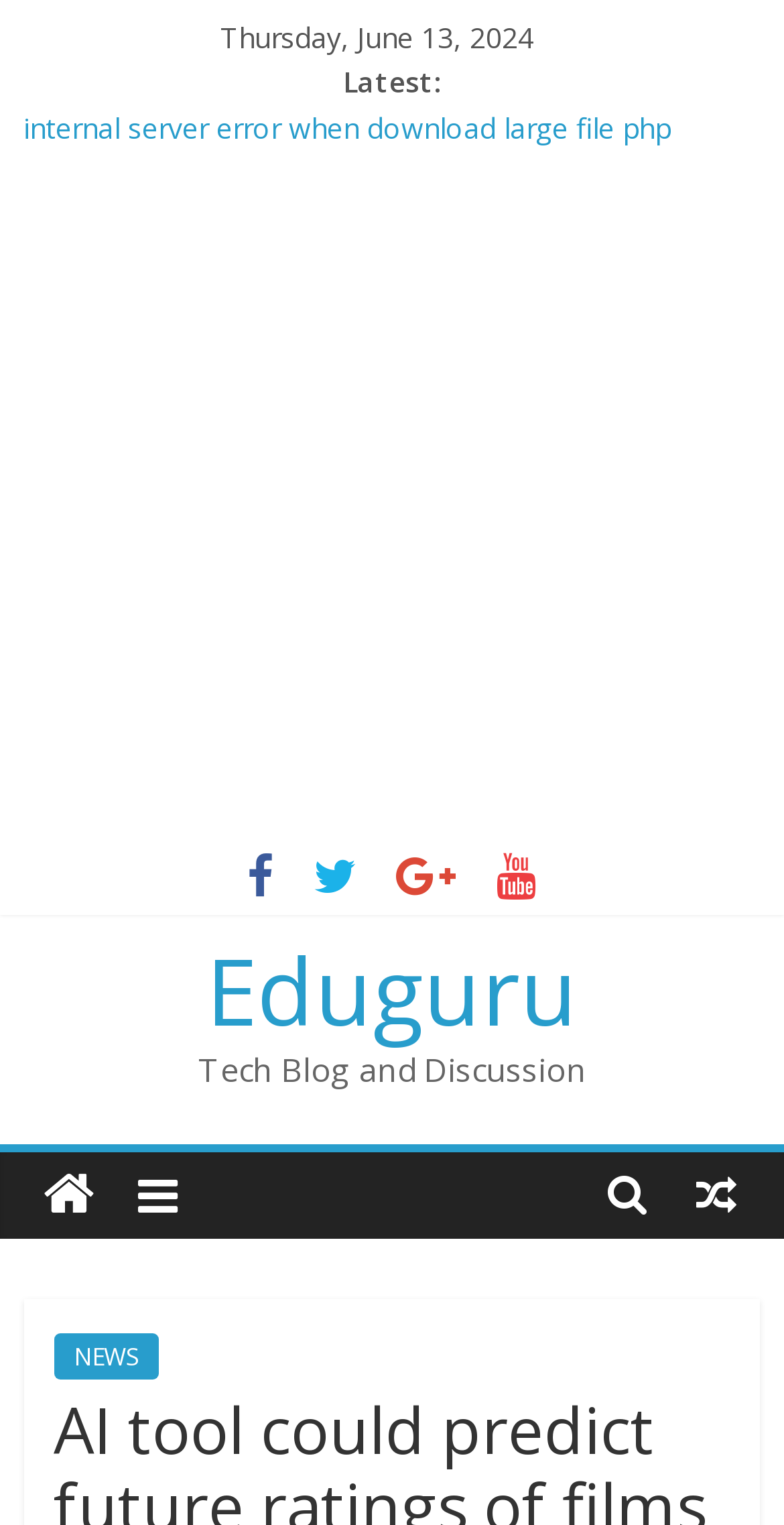How many social media links are available on the webpage?
Look at the image and construct a detailed response to the question.

There are four social media links available on the webpage, represented by icons '', '', '', and '', which are commonly used to represent social media platforms.